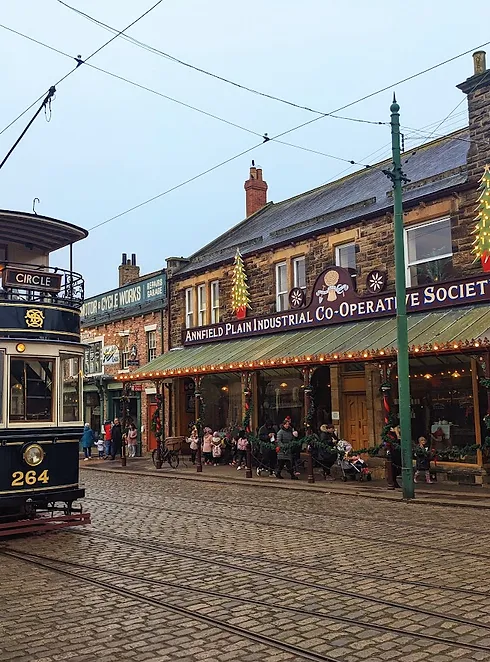Answer the following query concisely with a single word or phrase:
What type of building is in the backdrop?

Annfield Plain Industrial Co-operative Society building